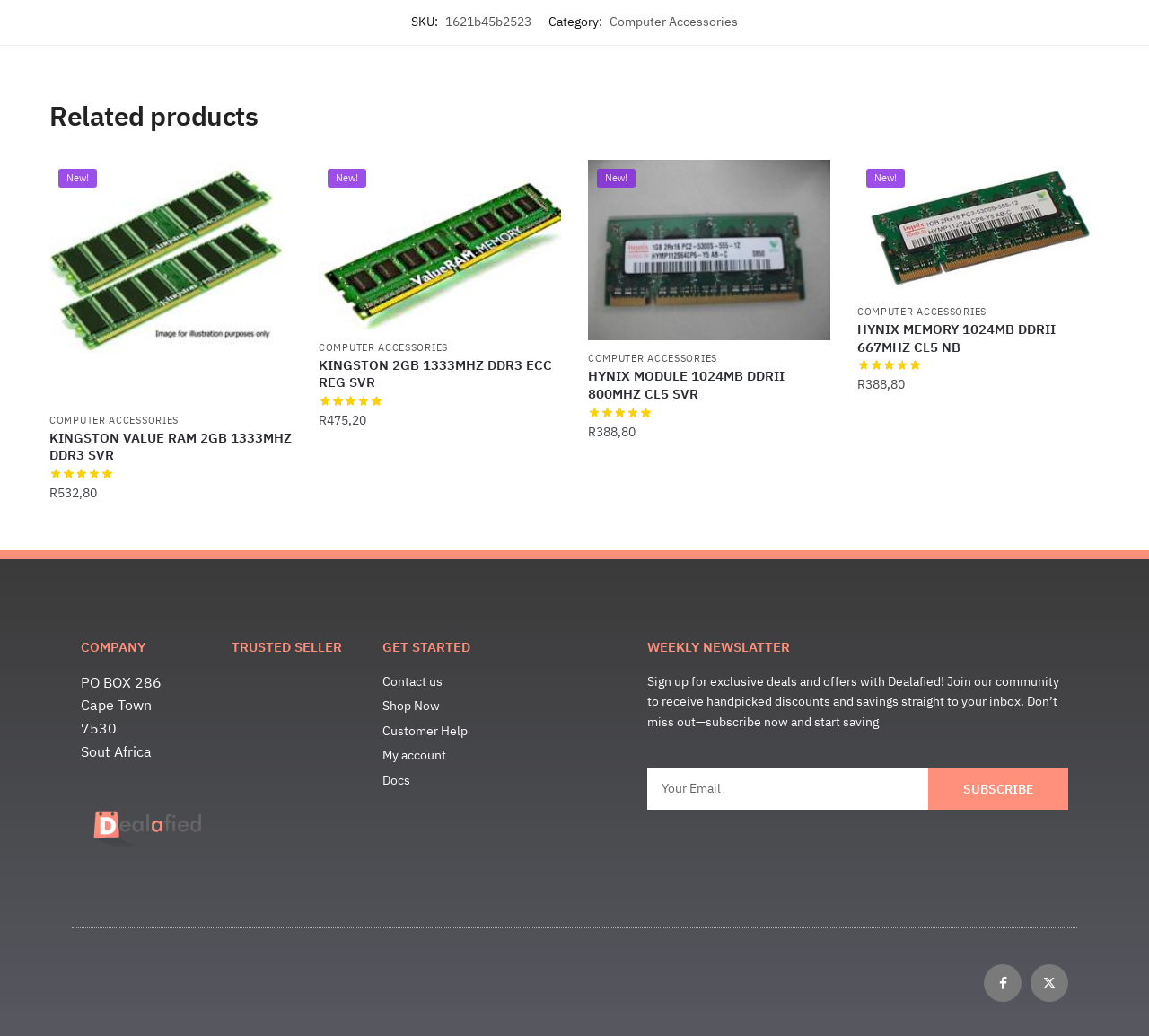What is the purpose of the 'WEEKLY NEWSLATTER' section?
Look at the image and provide a short answer using one word or a phrase.

To sign up for exclusive deals and offers